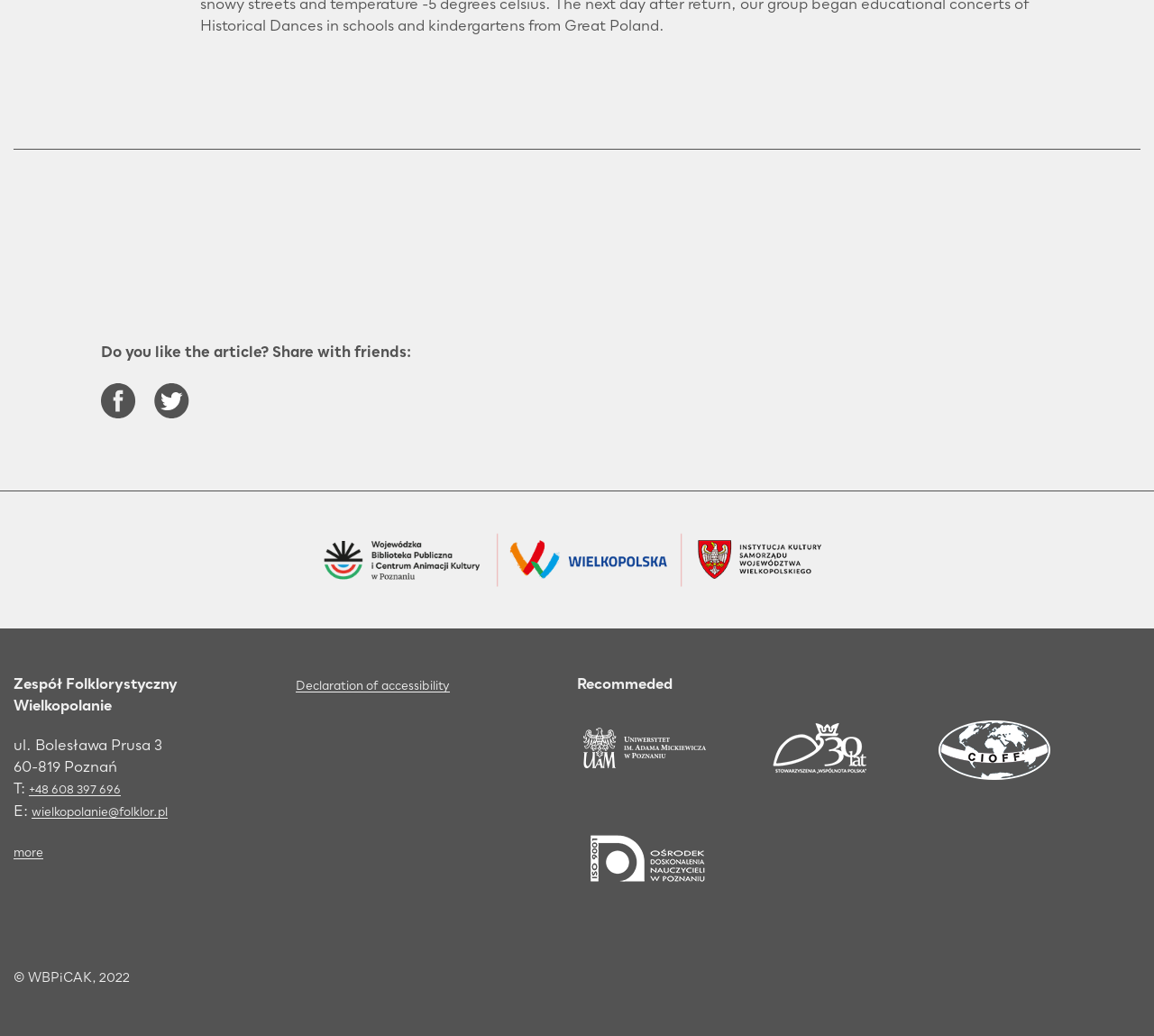Use a single word or phrase to answer the question:
What is the phone number of the team?

+48 608 397 696